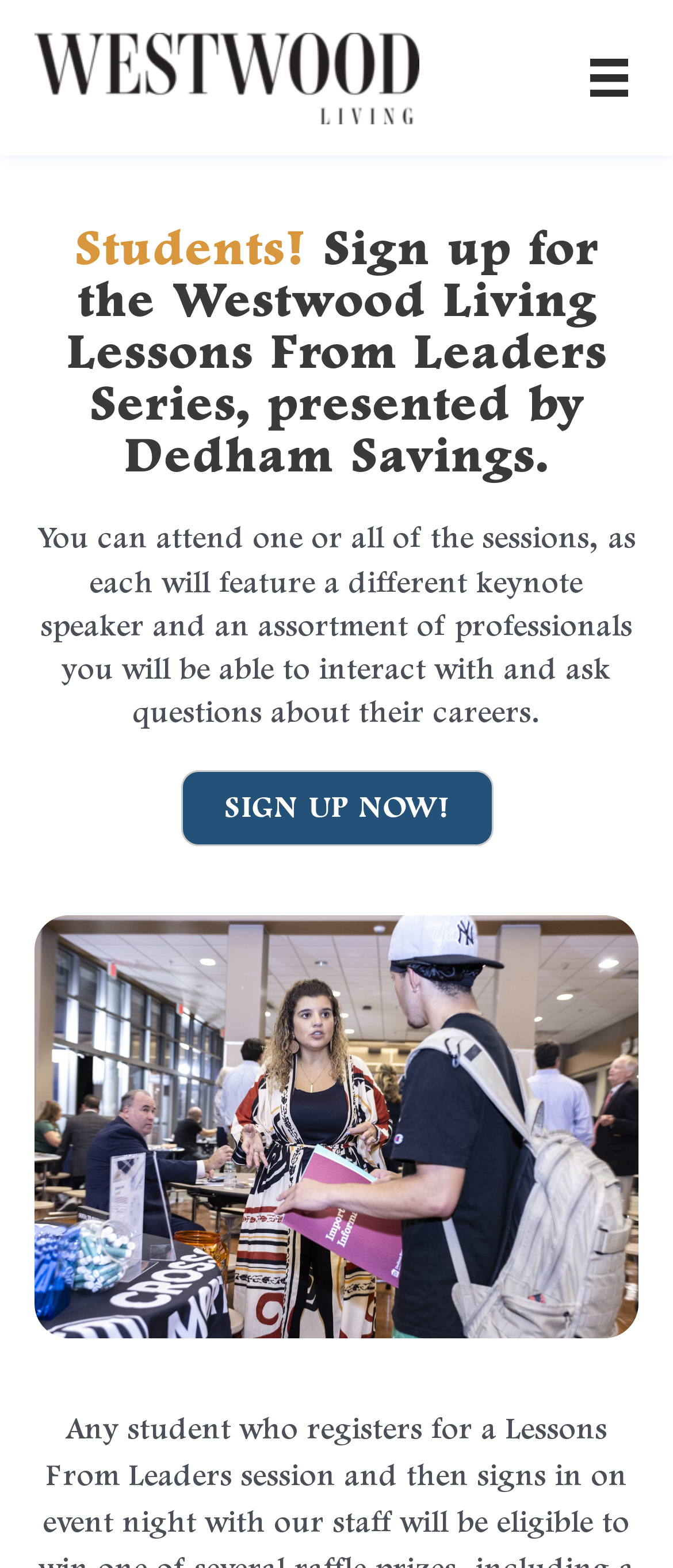Describe the webpage in detail, including text, images, and layout.

The webpage is about the Westwood Living Lessons from Leaders events, where students can sign up to gain access to local leaders and career insights. At the top left of the page, there is a Westwood Living logo, a black image with a width spanning about 57% of the page. 

To the top right, there is a "Menu" button. Below the logo, there is a heading that reads "Students! Sign up for the Westwood Living Lessons From Leaders Series, presented by Dedham Savings." This heading takes up about 90% of the page's width.

Underneath the heading, there is a paragraph of text that describes the event, stating that students can attend one or all of the sessions, featuring different keynote speakers and professionals to interact with. This text block occupies about 90% of the page's width and spans about 13% of the page's height.

Below the text, there is a prominent "SIGN UP NOW!" link, centered on the page and taking up about 46% of the page's width. At the bottom of the page, there is a large image, spanning about 90% of the page's width and 27% of the page's height, with a caption "_37A0959".